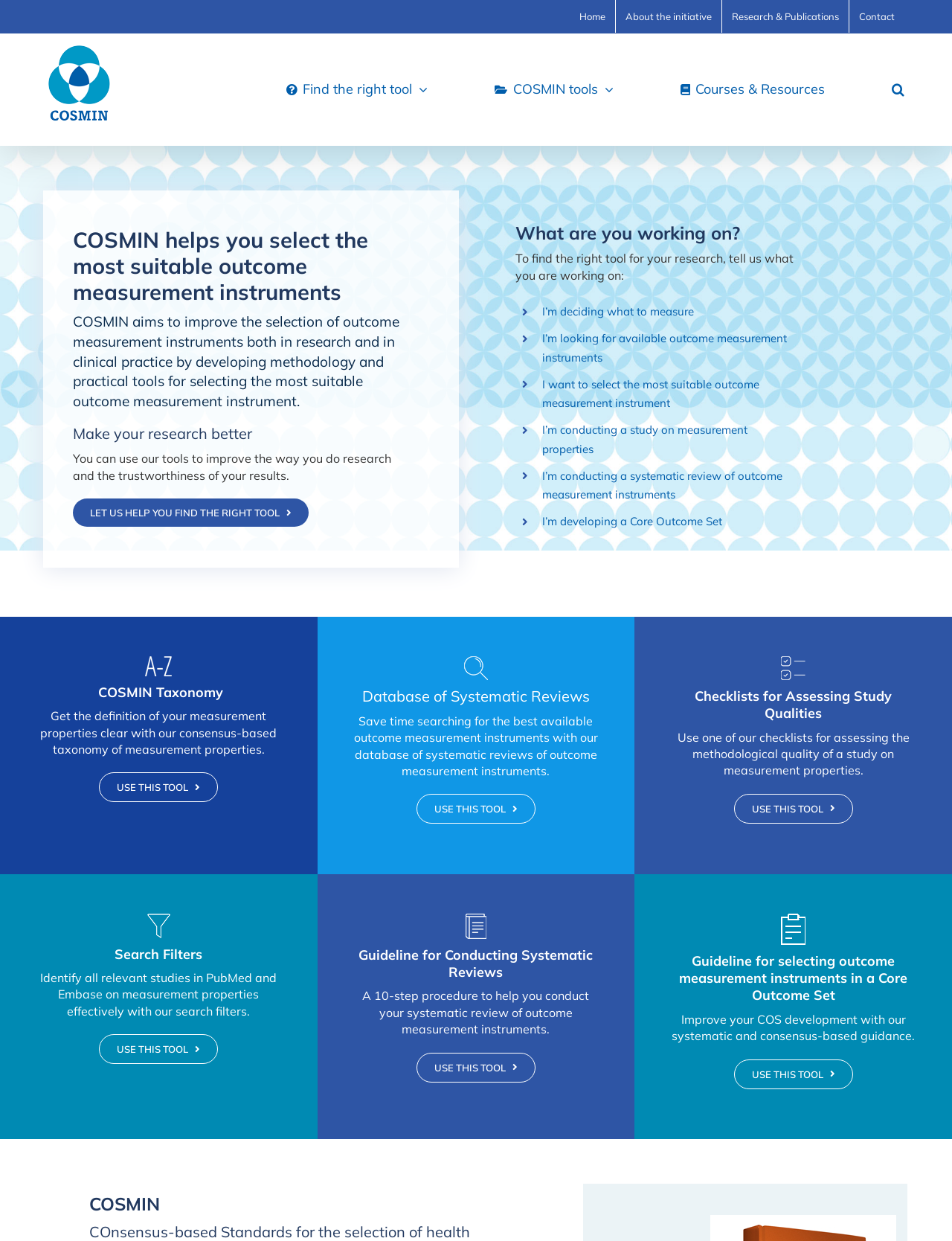Generate a thorough caption detailing the webpage content.

The webpage is about the COSMIN initiative, which provides tools to select the most suitable outcome measurement instruments in research and clinical practice. At the top of the page, there is a navigation menu with links to "Home", "About the initiative", "Research & Publications", and "Contact". Below this menu, there is a COSMIN logo on the left side, and a main navigation menu on the right side with links to "Find the right tool", "COSMIN tools", "Courses & Resources", and a search button.

The main content of the page is divided into several sections. The first section has a heading that explains the purpose of COSMIN, followed by a paragraph of text that describes how COSMIN can help improve research and clinical practice. Below this, there is a call-to-action link to "Let us help you find the right tool".

The next section has a heading that asks "What are you working on?" and provides several links to different options, such as "I'm deciding what to measure" or "I'm conducting a systematic review of outcome measurement instruments".

The following sections are dedicated to different COSMIN tools, including the COSMIN Taxonomy, Database of Systematic Reviews, Checklists for Assessing Study Qualities, Search Filters, and Guideline for Conducting Systematic Reviews. Each section has a heading, a brief description of the tool, and a link to "Use this COSMIN tool".

At the bottom of the page, there is a final section with a heading that simply says "COSMIN".